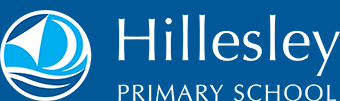Using the information from the screenshot, answer the following question thoroughly:
What is the color of the lettering below the sailboat?

The words 'HILLESLEY PRIMARY SCHOOL' are displayed in bold white lettering below the sailboat, reflecting the school's identity and commitment to education.